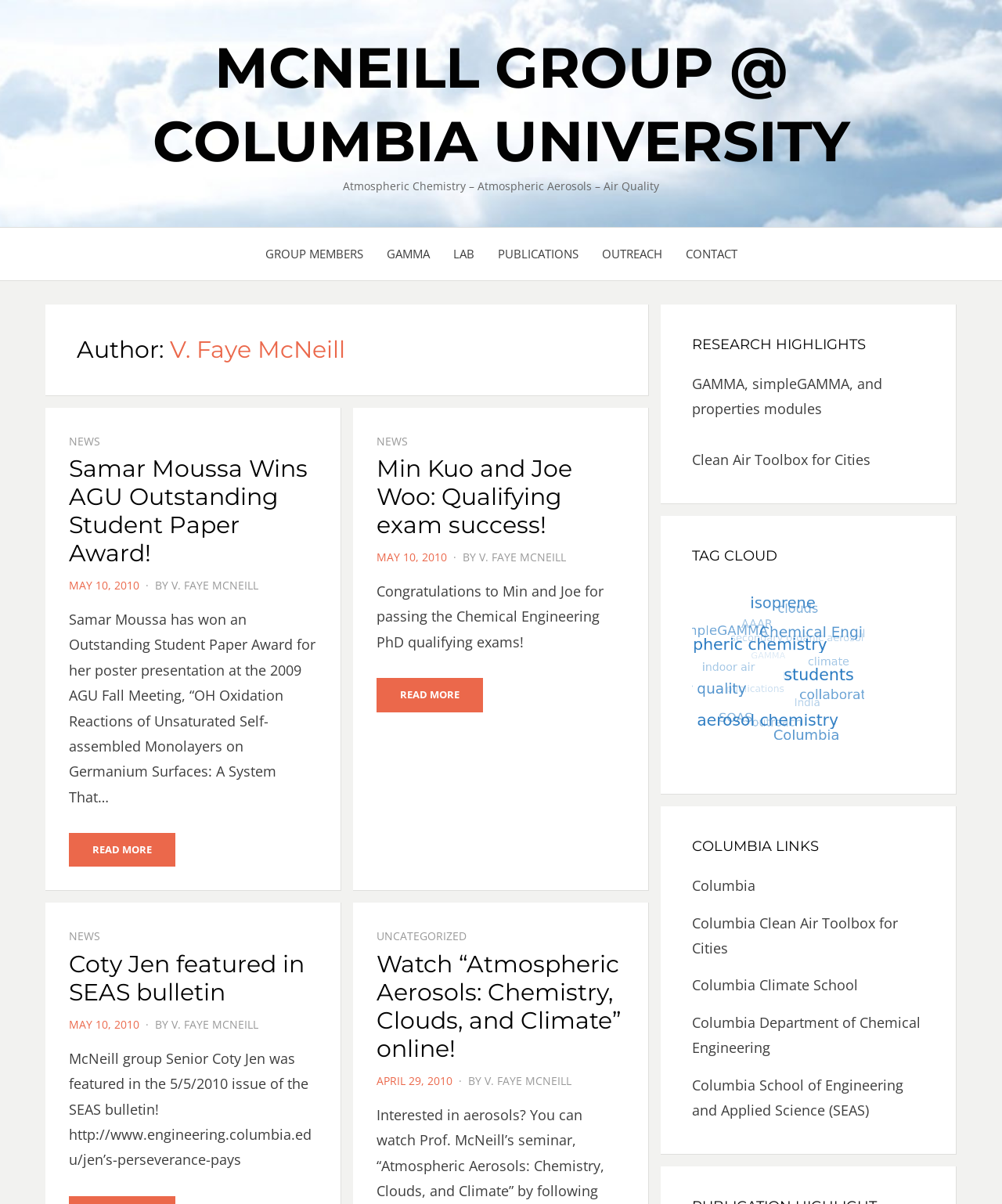Who is the author of the news posts?
Using the information from the image, answer the question thoroughly.

The author of the news posts can be found in the links 'V. FAYE MCNEILL' below each news post.